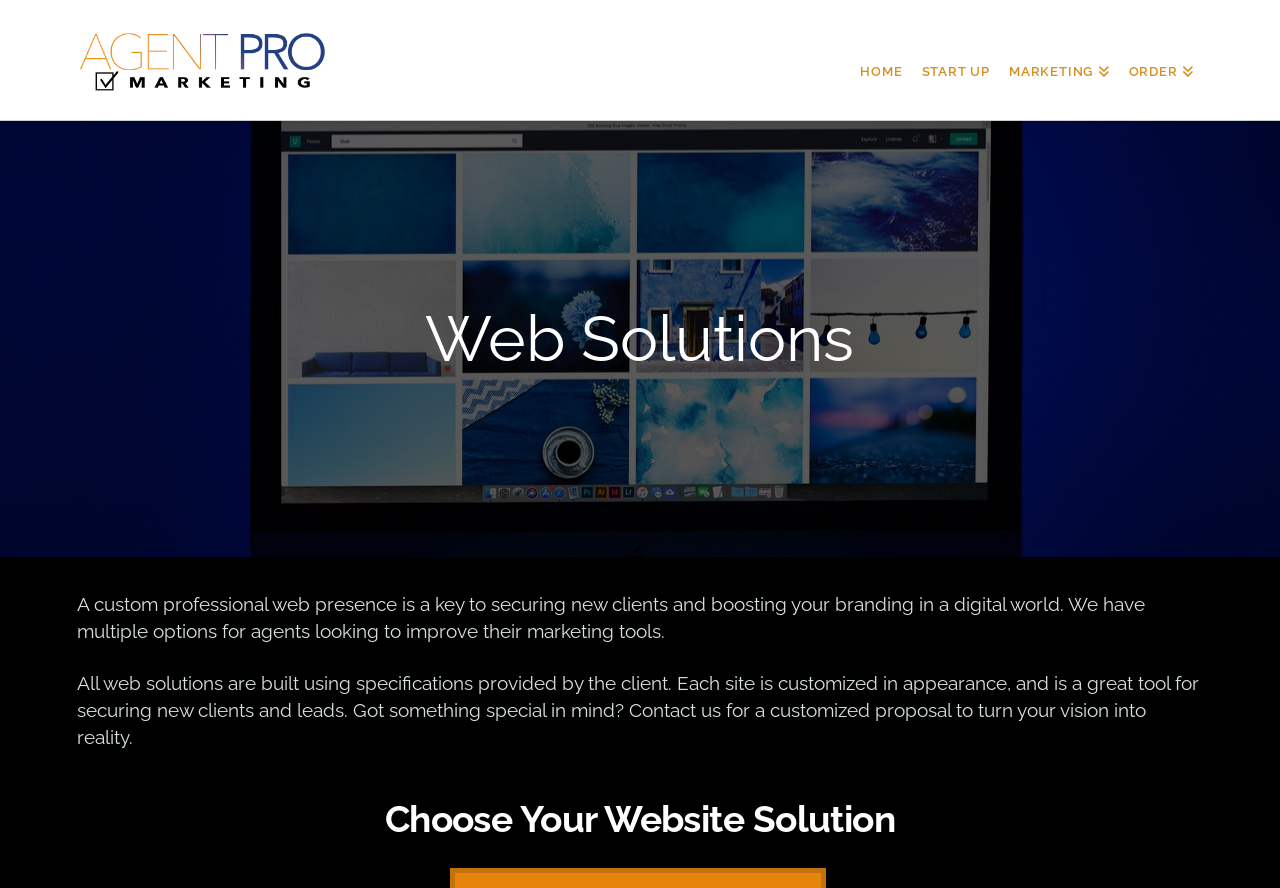Using floating point numbers between 0 and 1, provide the bounding box coordinates in the format (top-left x, top-left y, bottom-right x, bottom-right y). Locate the UI element described here: Garden Tools

None